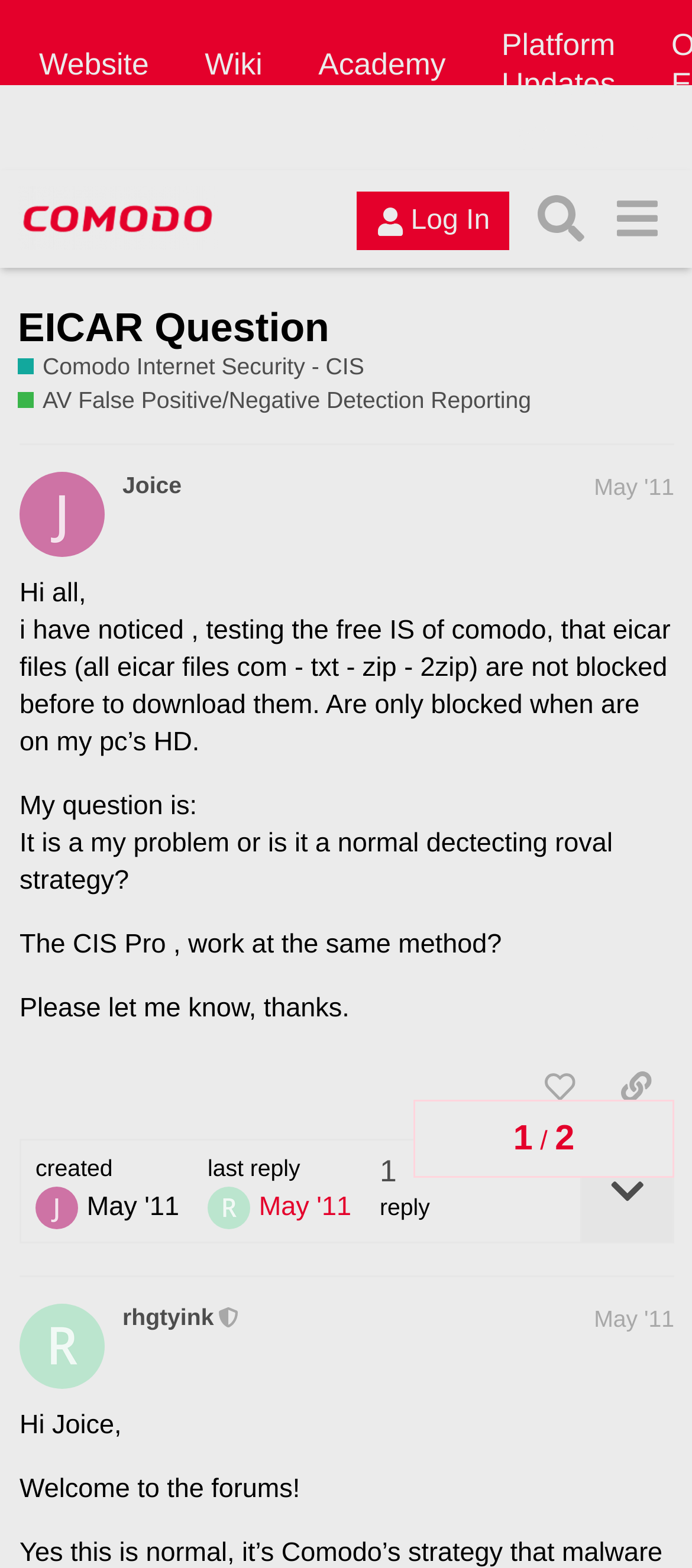Please provide a comprehensive response to the question below by analyzing the image: 
What is the user's question about Comodo Internet Security?

The user is asking about why EICAR files are not blocked by Comodo Internet Security before they are downloaded to their PC's hard drive, and whether this is a normal detection strategy.